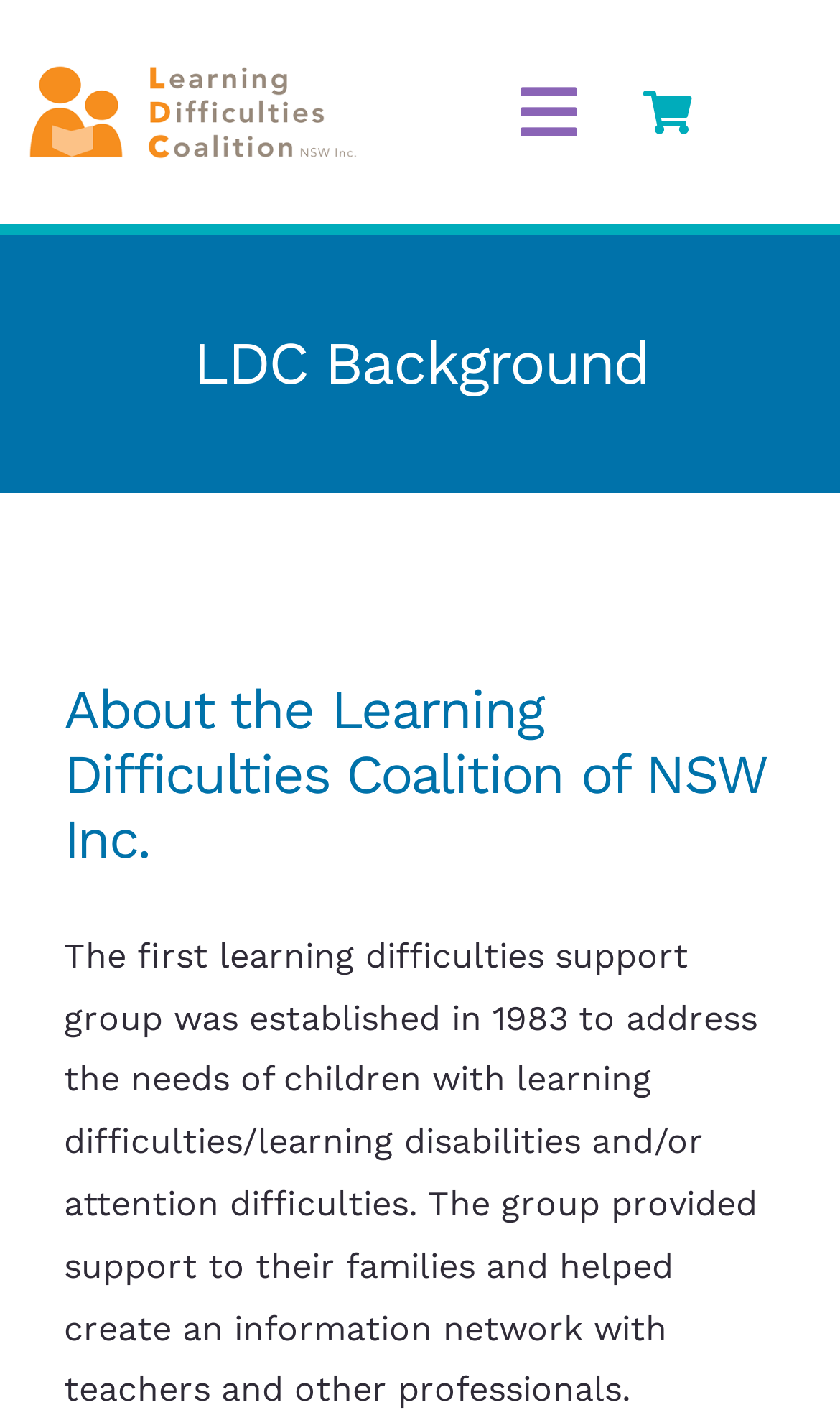From the given element description: "NEWS", find the bounding box for the UI element. Provide the coordinates as four float numbers between 0 and 1, in the order [left, top, right, bottom].

[0.0, 0.543, 1.0, 0.611]